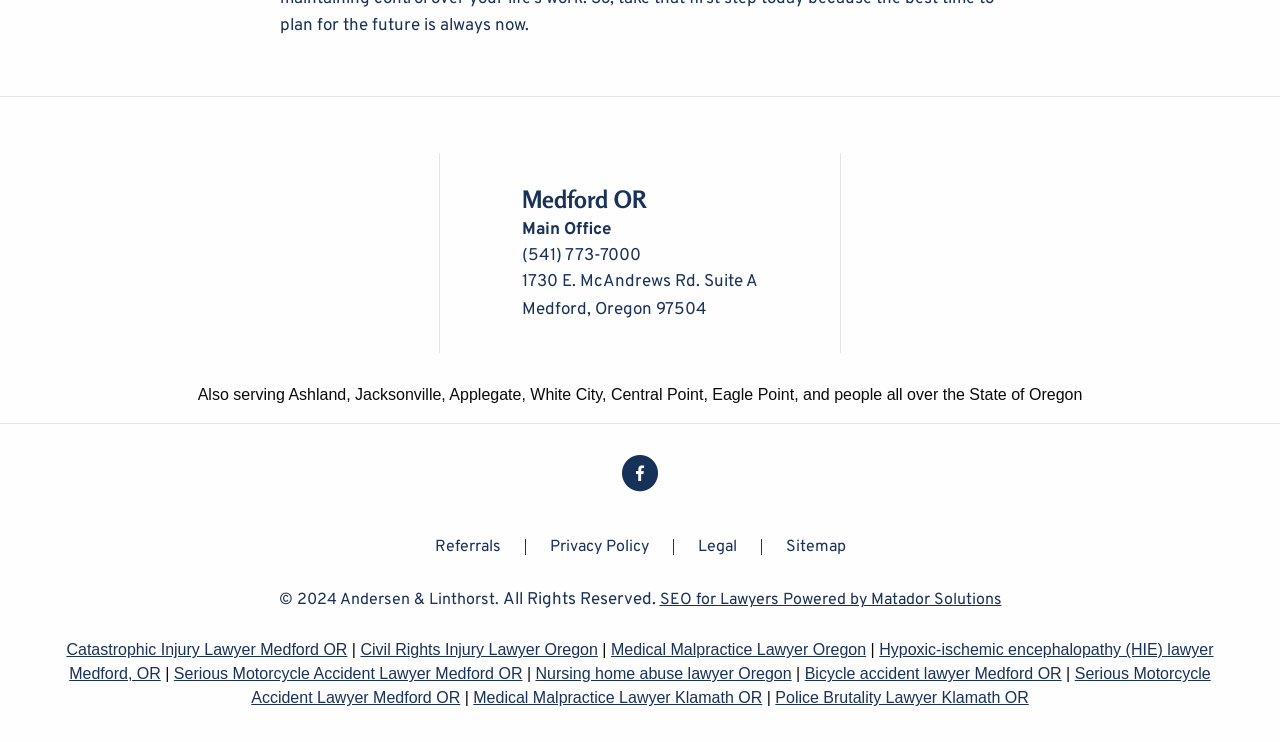Locate the bounding box coordinates of the element to click to perform the following action: 'Read the privacy policy'. The coordinates should be given as four float values between 0 and 1, in the form of [left, top, right, bottom].

[0.411, 0.727, 0.525, 0.748]